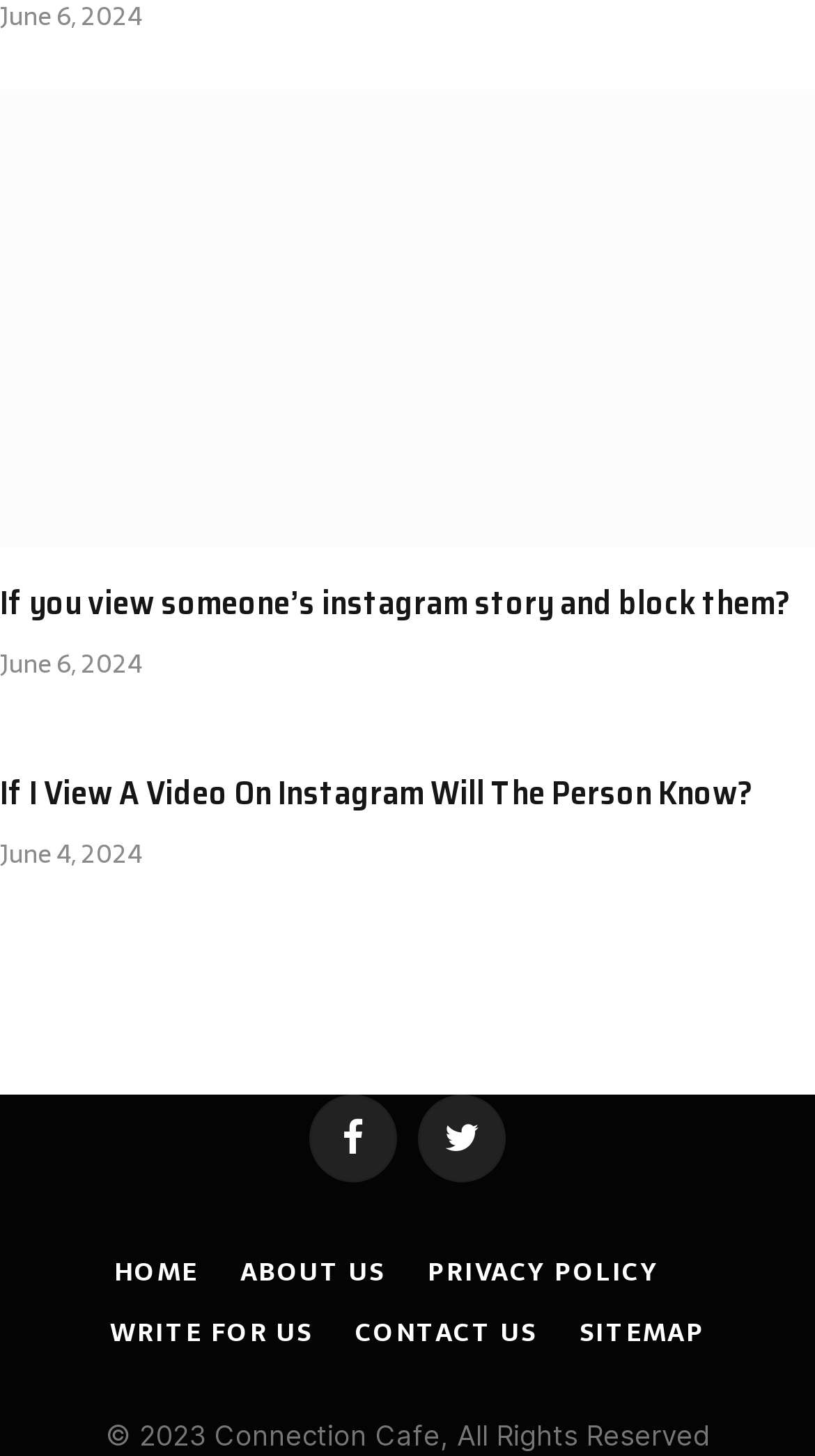Give a one-word or short phrase answer to the question: 
What is the title of the second article?

If I View A Video On Instagram Will The Person Know?